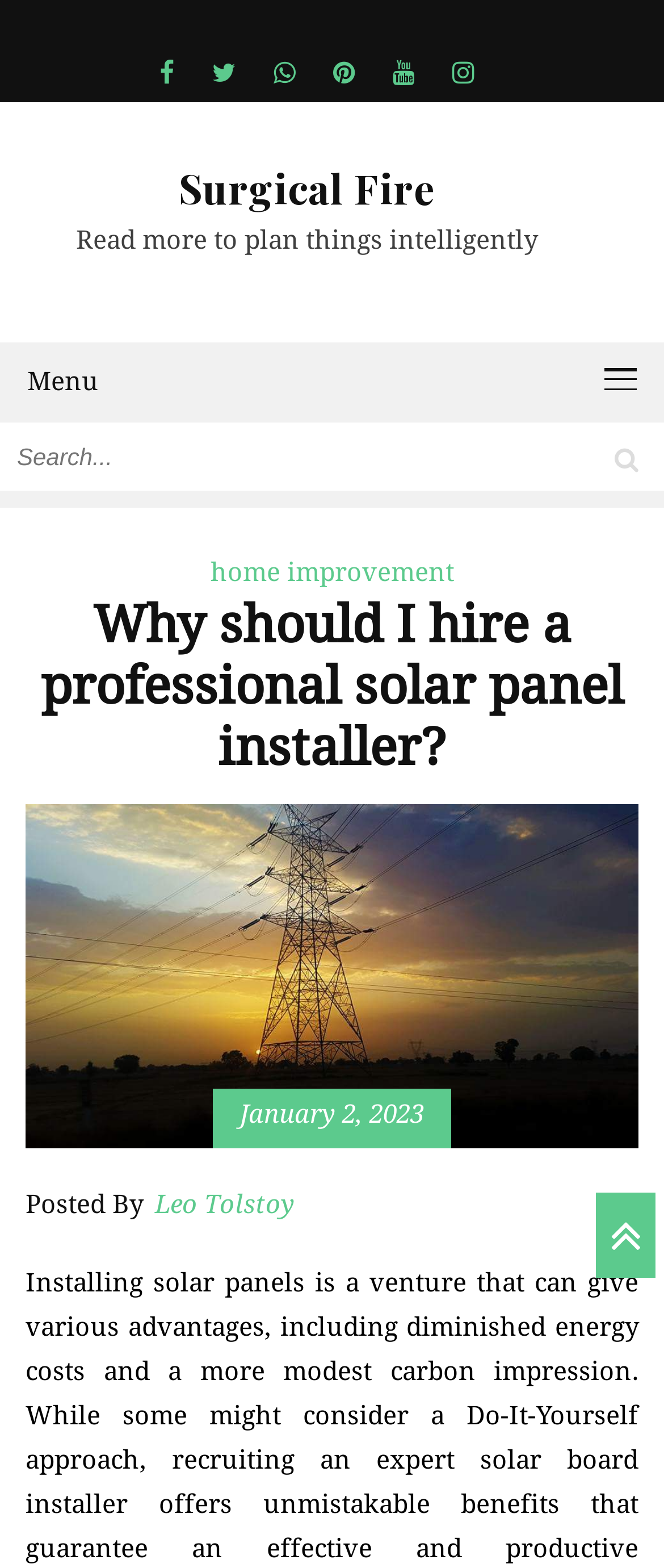Is the search bar required?
By examining the image, provide a one-word or phrase answer.

No